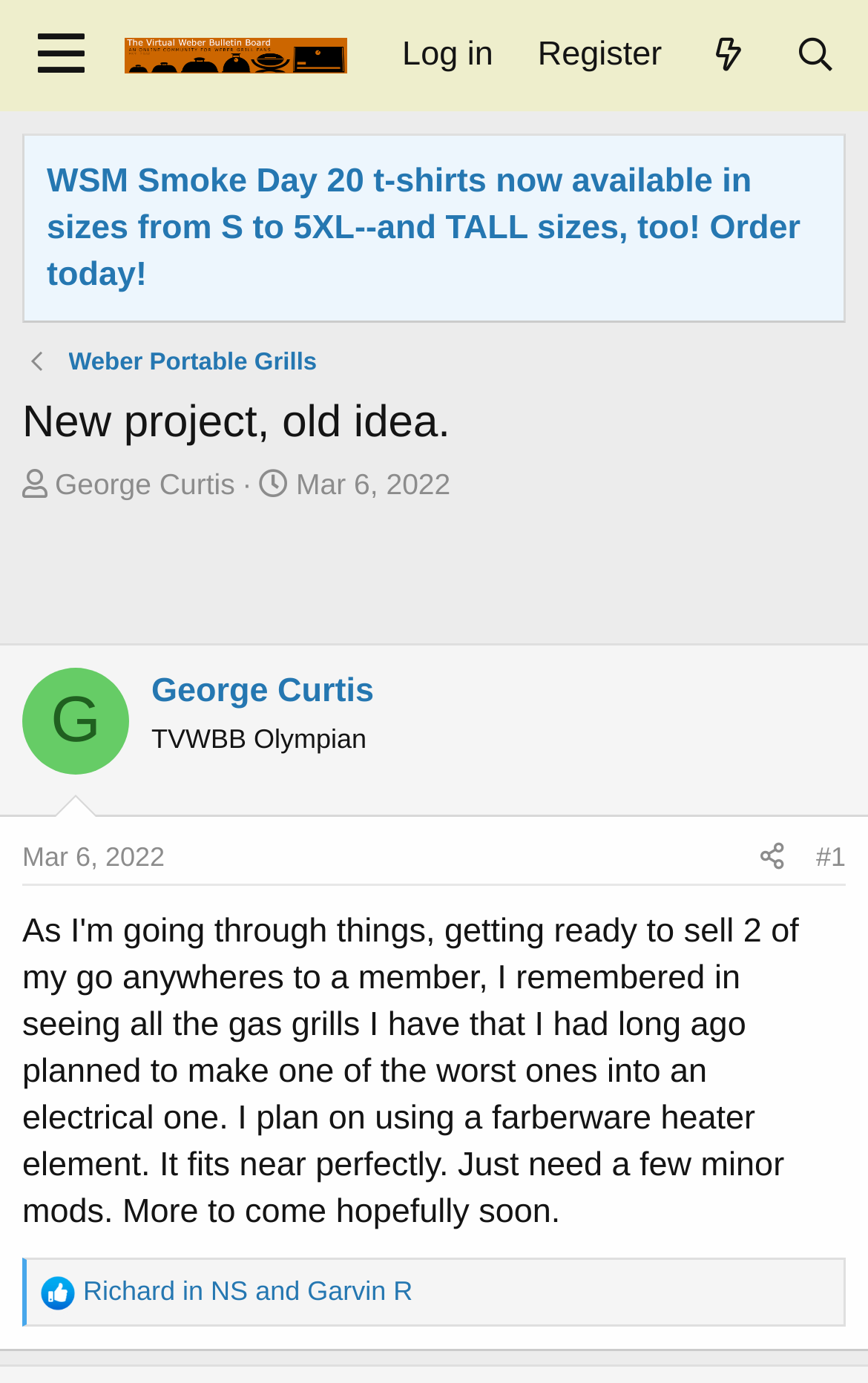Identify the bounding box of the UI component described as: "alt="The Virtual Weber Bulletin Board"".

[0.143, 0.027, 0.4, 0.053]